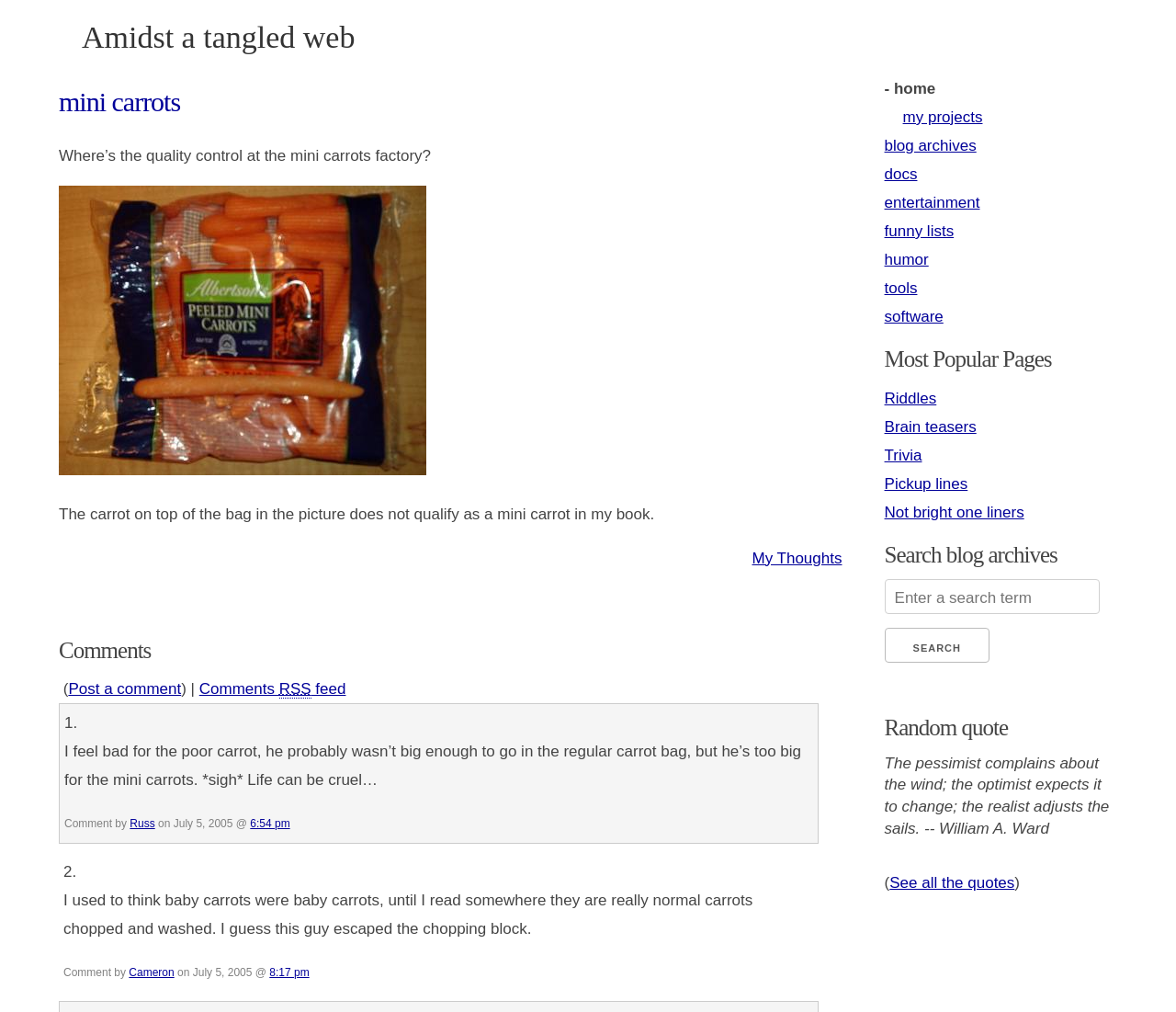Determine the bounding box coordinates of the target area to click to execute the following instruction: "Read the 'Not bright one liners' page."

[0.752, 0.497, 0.871, 0.515]